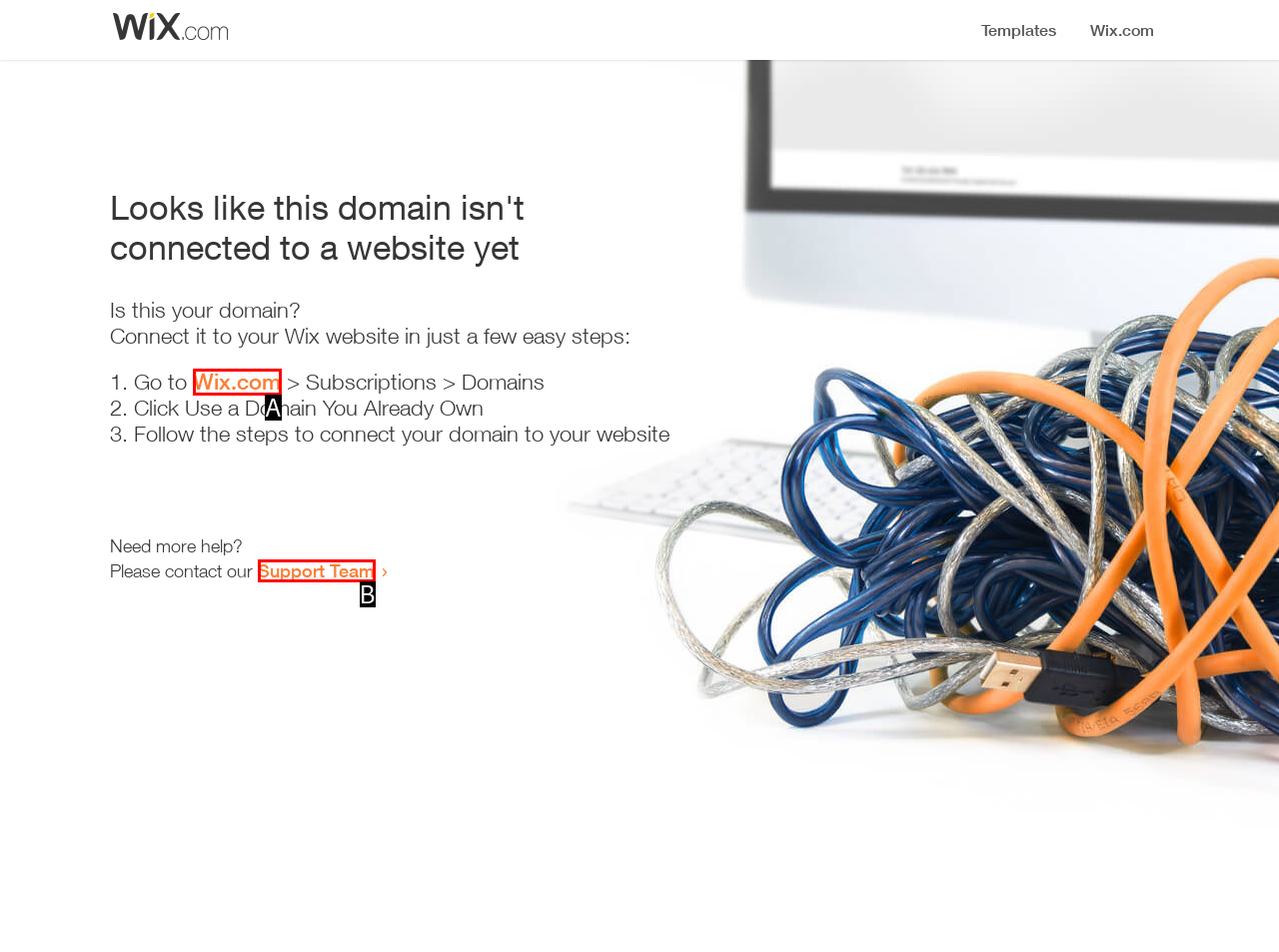Select the letter that corresponds to the description: Support Team. Provide your answer using the option's letter.

B